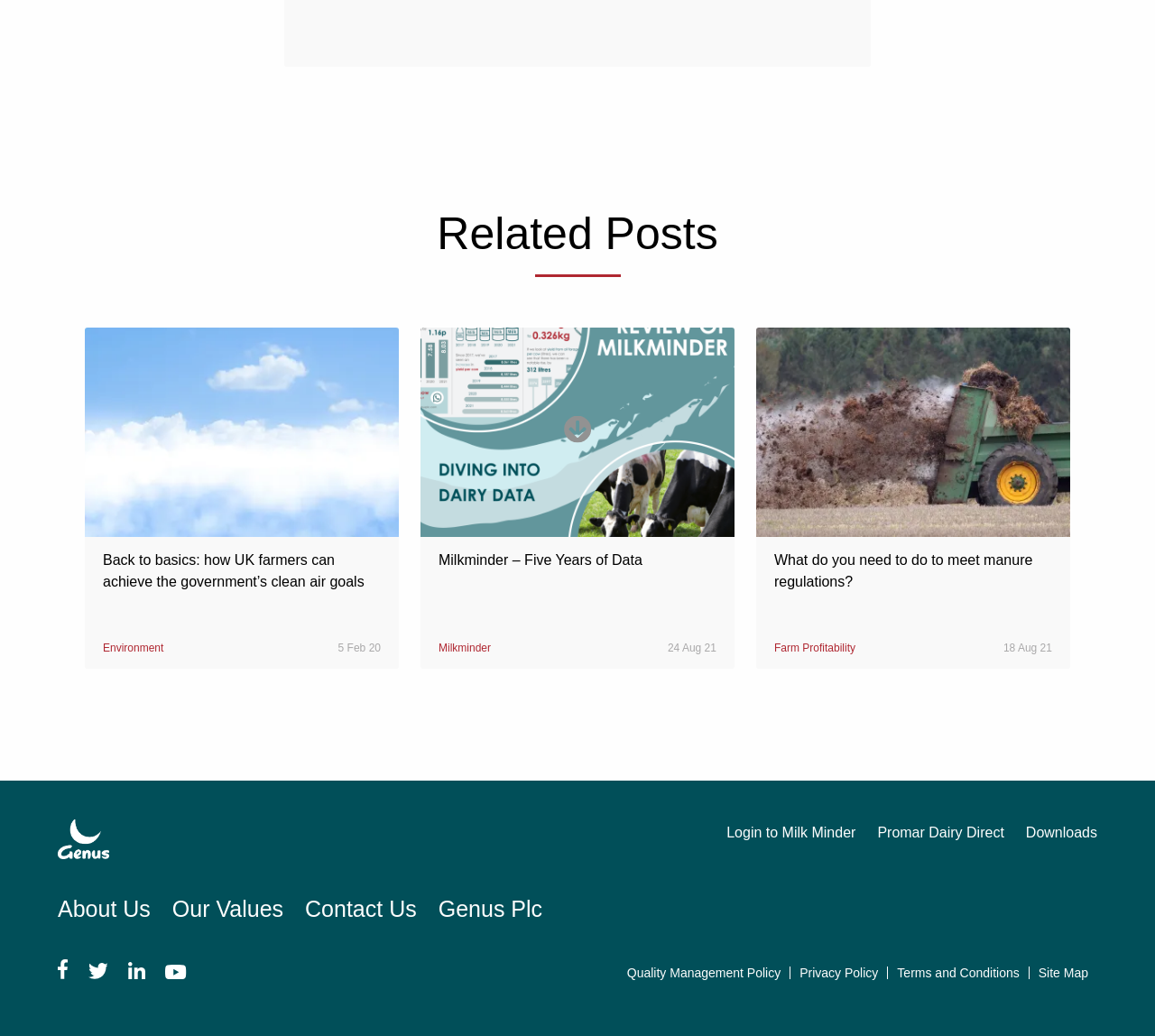Please find the bounding box coordinates of the element's region to be clicked to carry out this instruction: "Click on 'Back to basics: how UK farmers can achieve the government’s clean air goals'".

[0.073, 0.316, 0.345, 0.606]